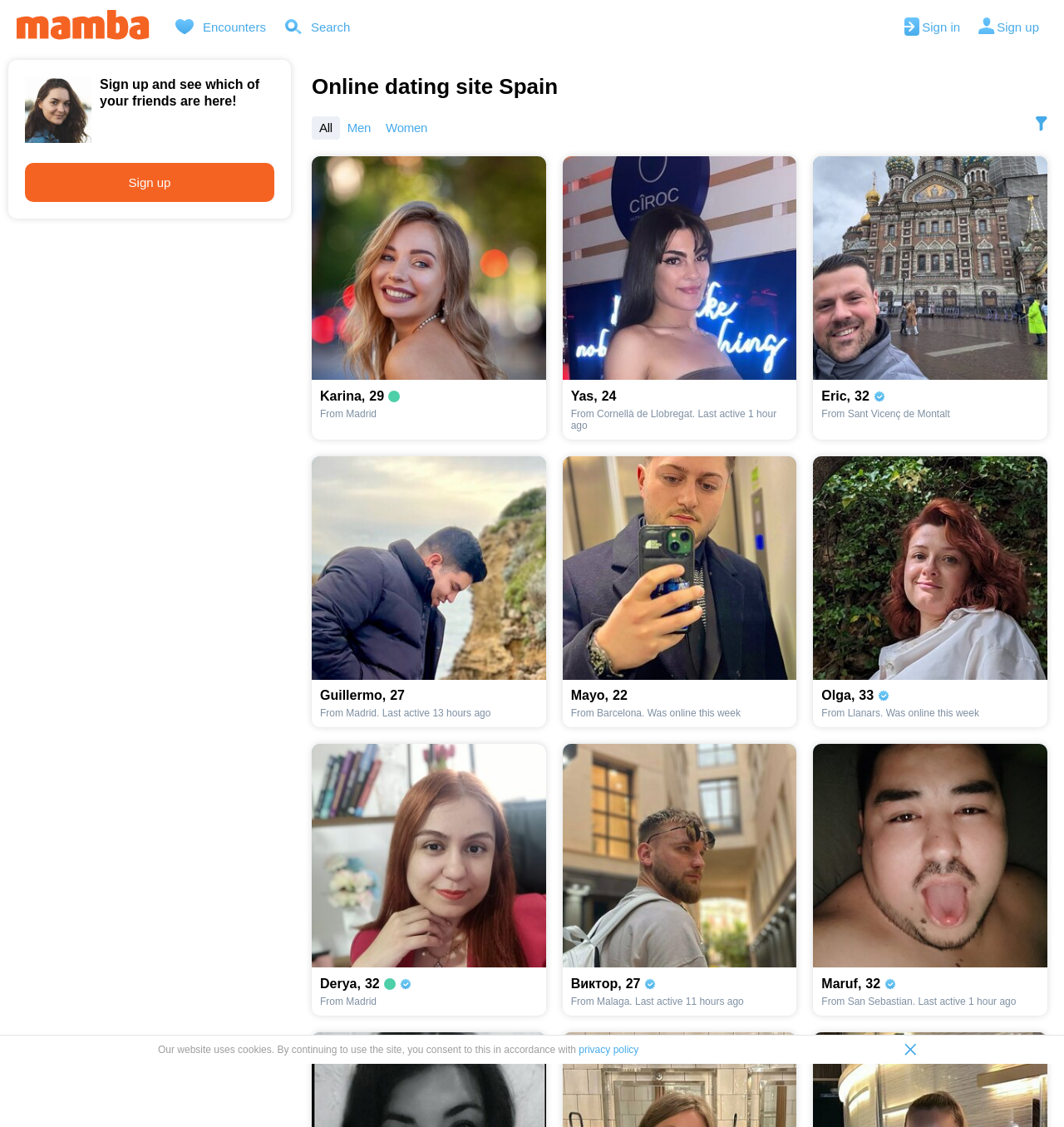How many links are there in the 'Online dating site Spain' section?
Please provide a single word or phrase in response based on the screenshot.

4